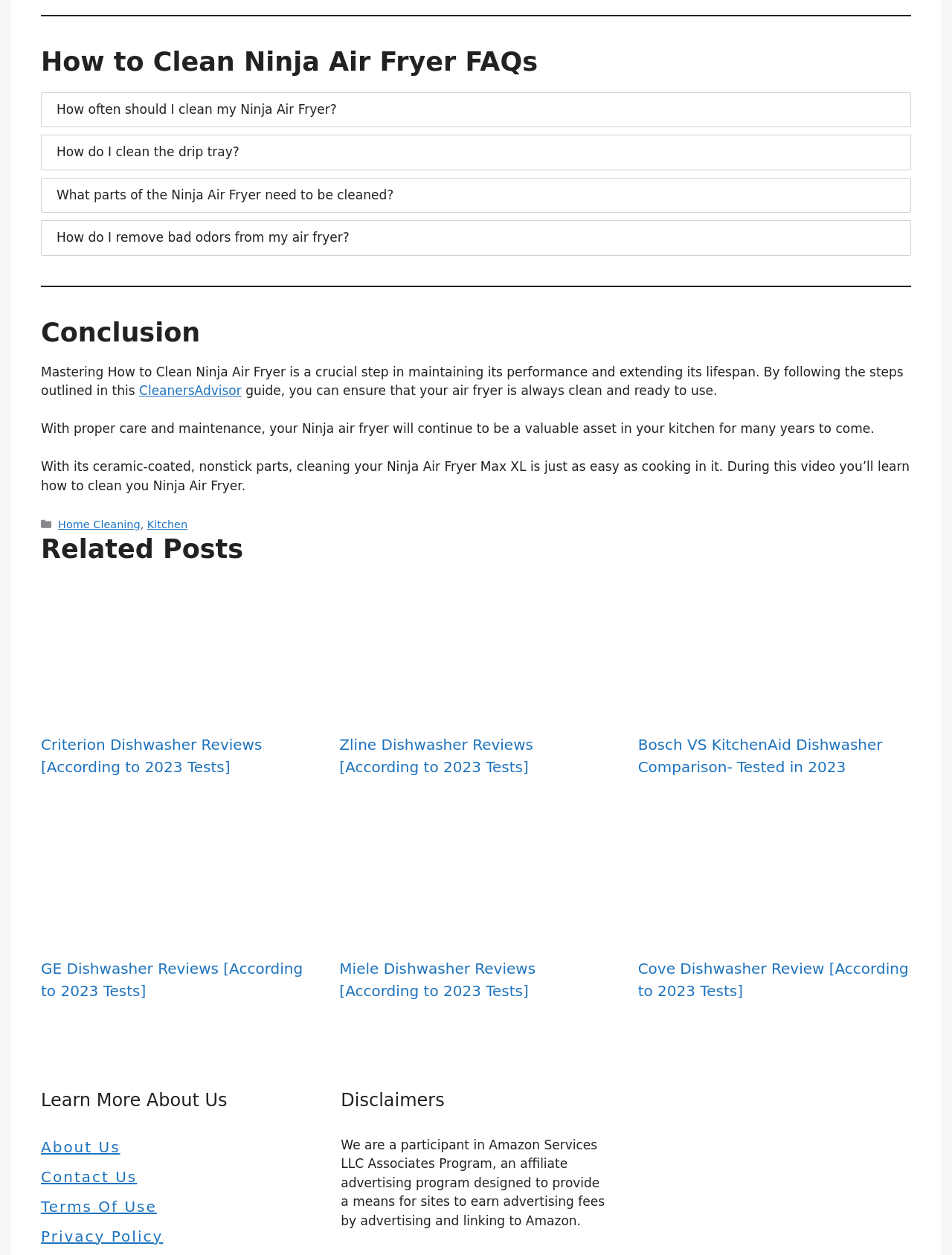Could you highlight the region that needs to be clicked to execute the instruction: "Read the 'Conclusion' section"?

[0.043, 0.252, 0.957, 0.277]